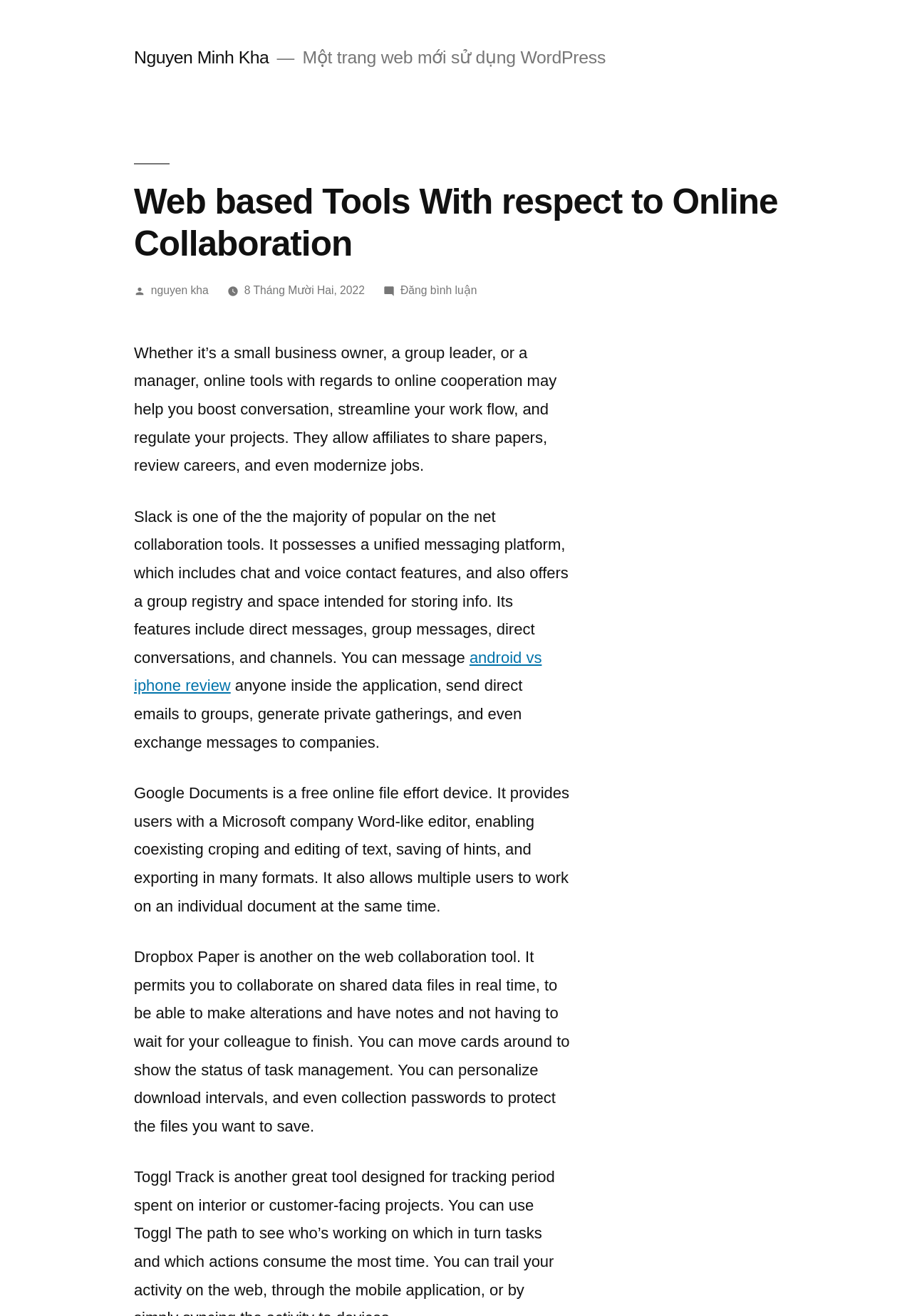Refer to the element description nguyen kha and identify the corresponding bounding box in the screenshot. Format the coordinates as (top-left x, top-left y, bottom-right x, bottom-right y) with values in the range of 0 to 1.

[0.165, 0.216, 0.229, 0.225]